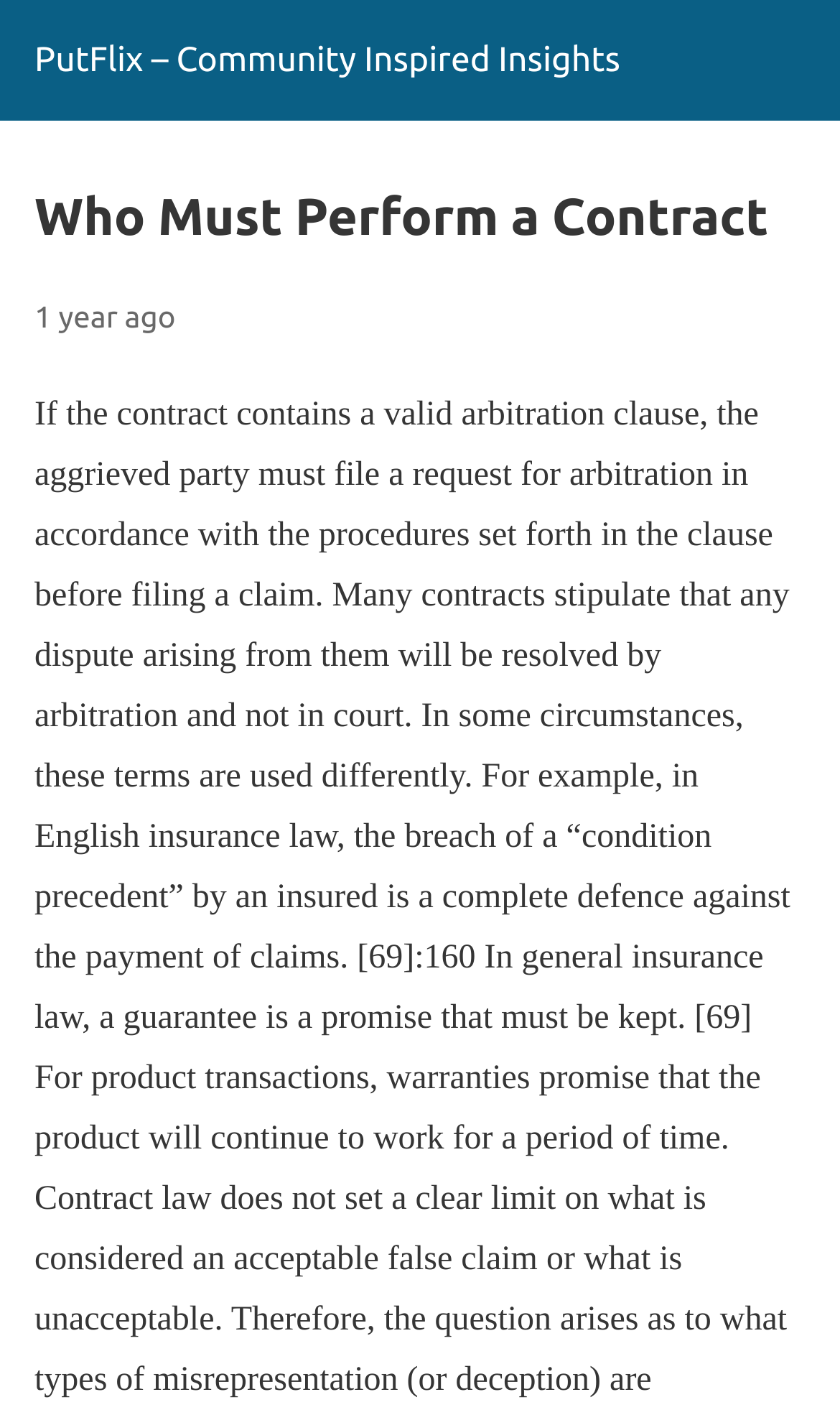Based on the element description PutFlix – Community Inspired Insights, identify the bounding box coordinates for the UI element. The coordinates should be in the format (top-left x, top-left y, bottom-right x, bottom-right y) and within the 0 to 1 range.

[0.041, 0.029, 0.738, 0.056]